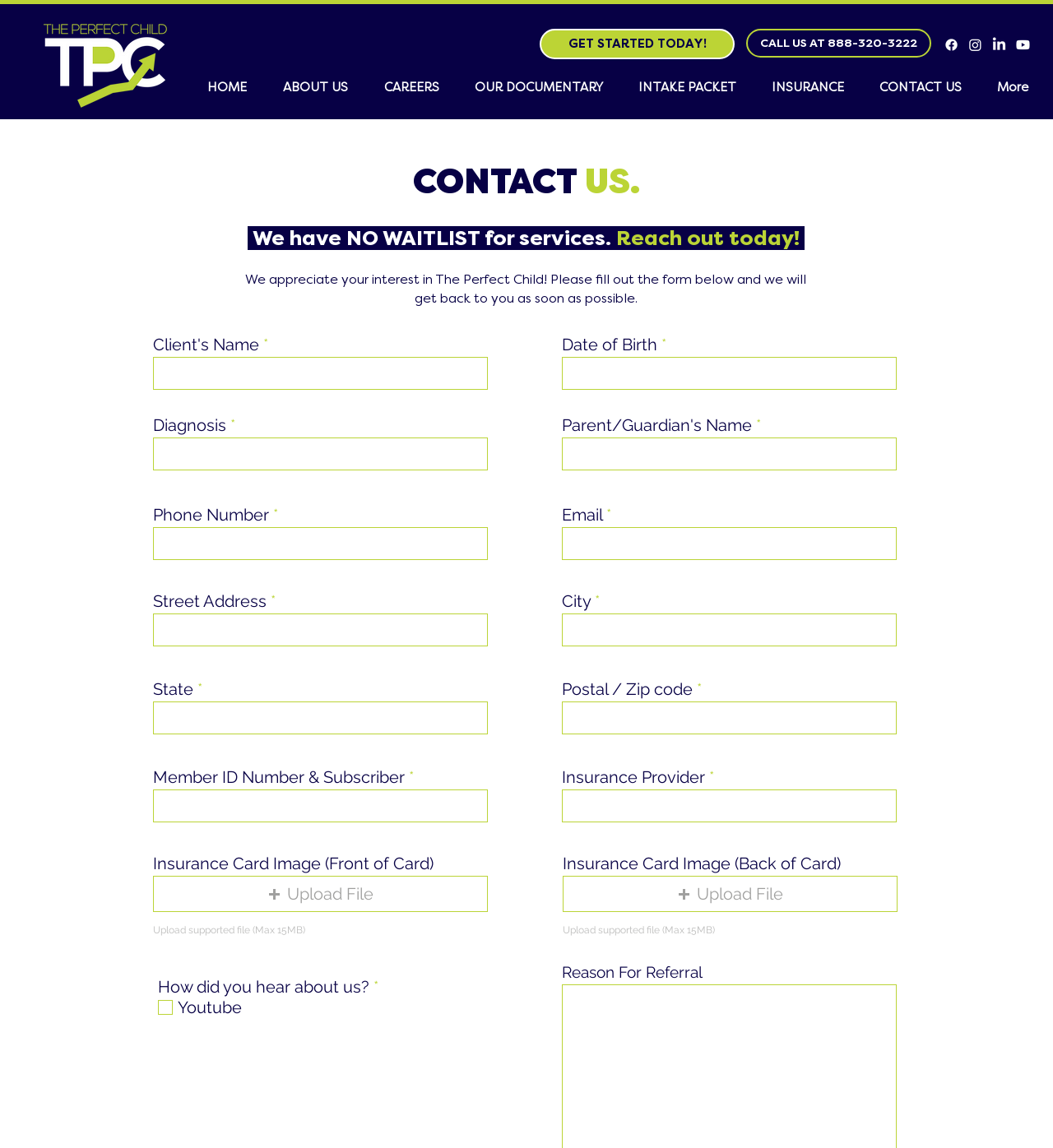Determine the bounding box coordinates of the target area to click to execute the following instruction: "Fill in the 'Client's Name' field."

[0.145, 0.311, 0.463, 0.34]